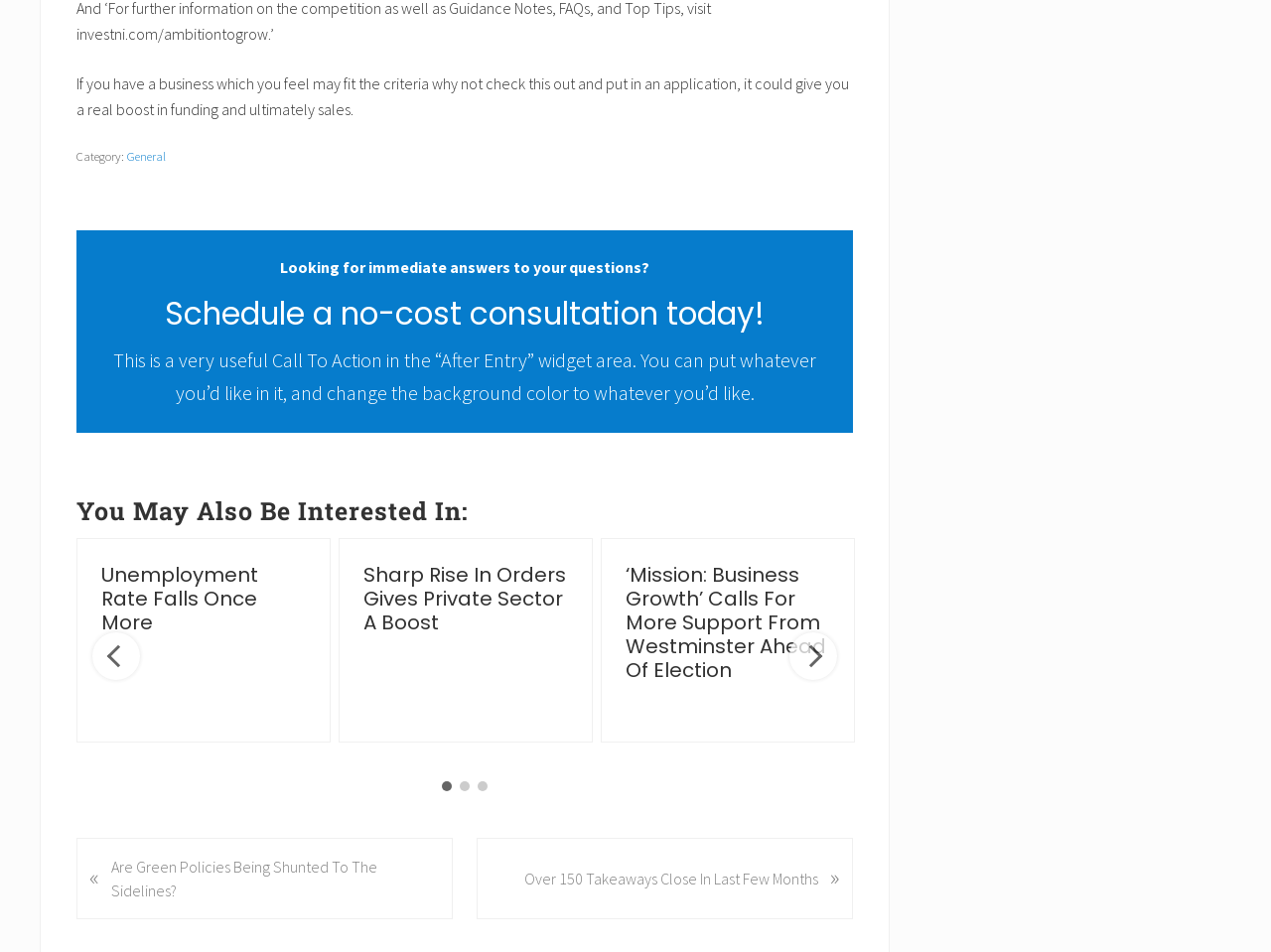What is the purpose of the 'Schedule a no-cost consultation today!' section?
Using the information from the image, give a concise answer in one word or a short phrase.

Call to Action